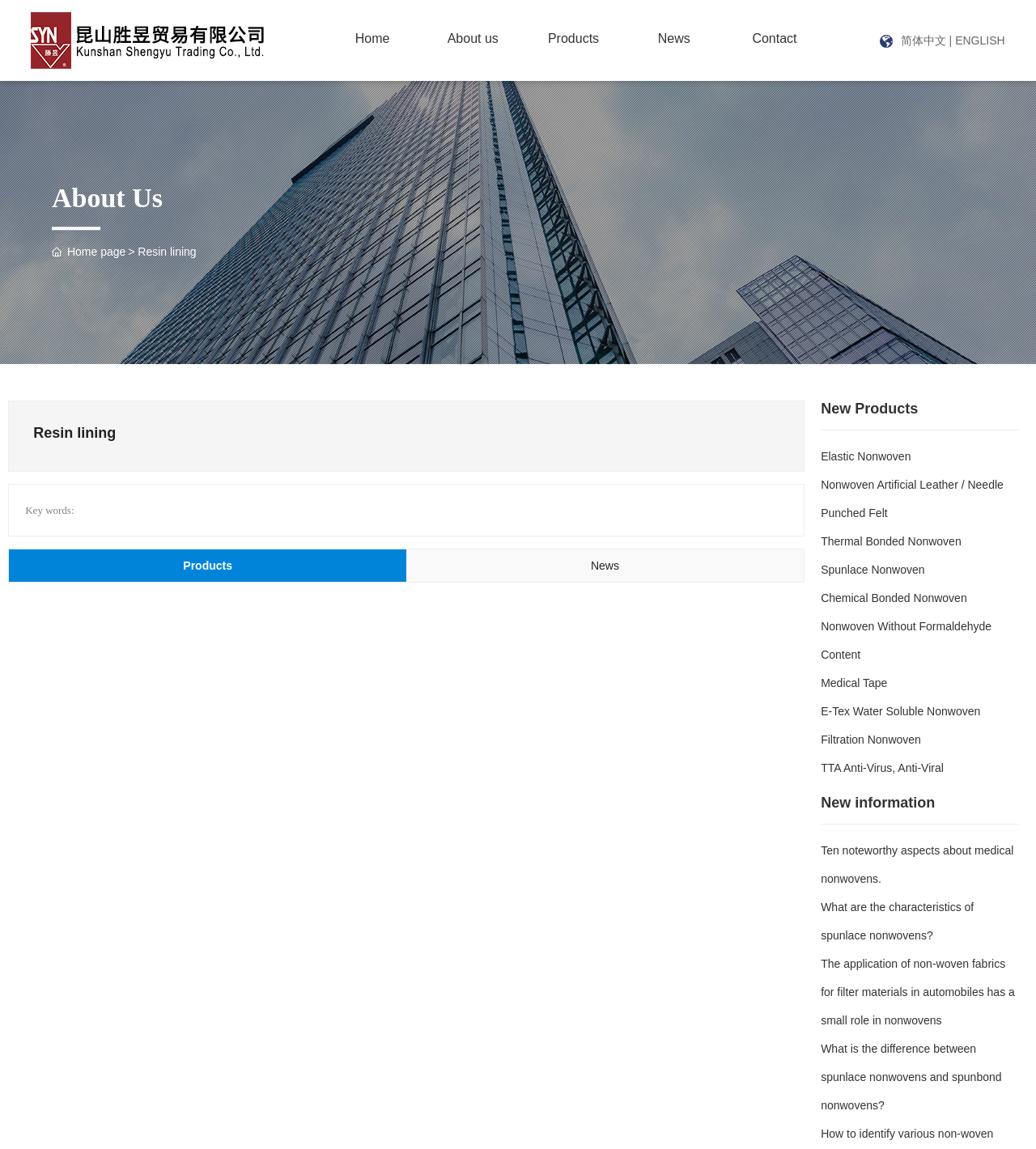Given the description of a UI element: "About us", identify the bounding box coordinates of the matching element in the webpage screenshot.

[0.424, 0.025, 0.489, 0.046]